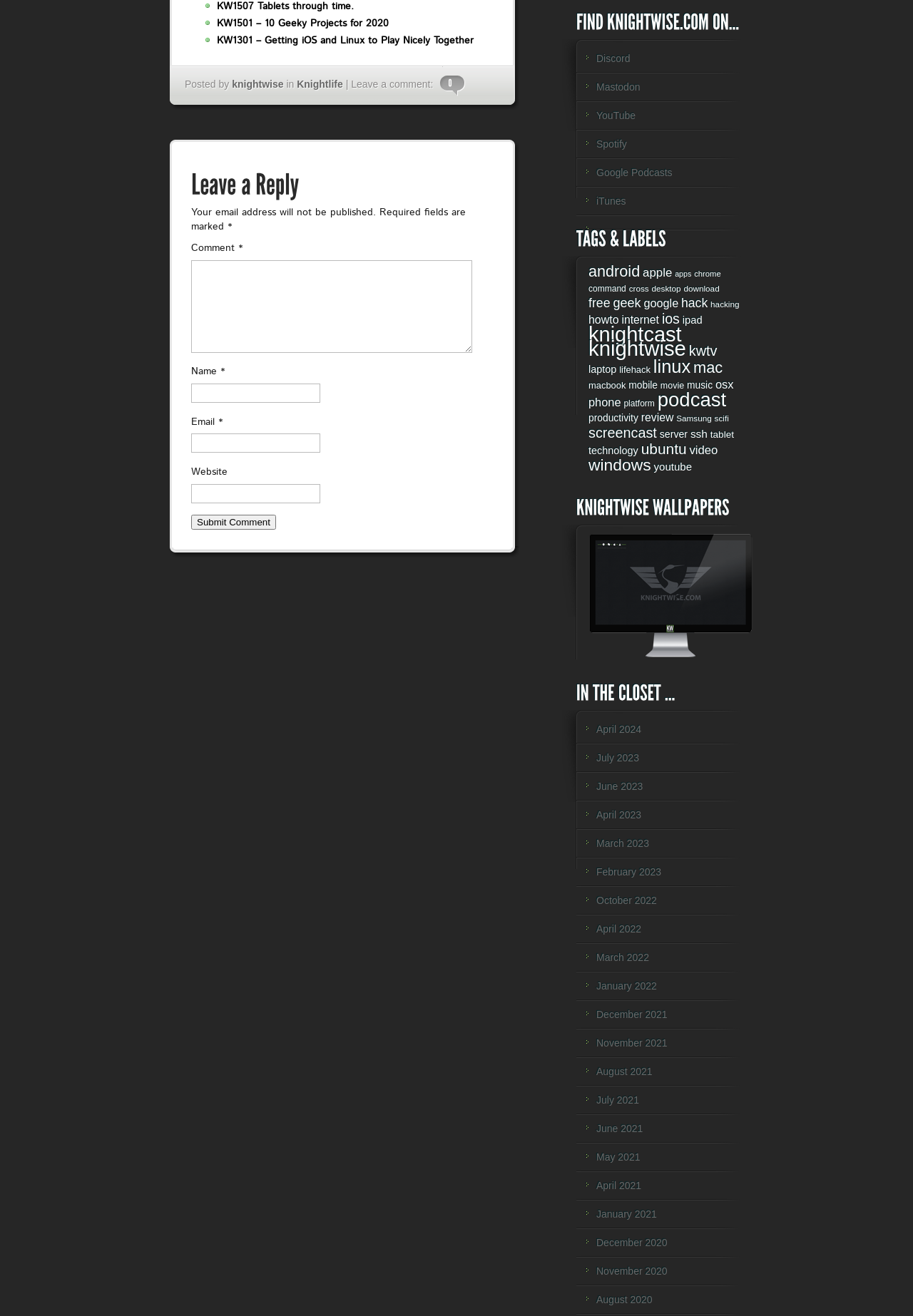Bounding box coordinates should be in the format (top-left x, top-left y, bottom-right x, bottom-right y) and all values should be floating point numbers between 0 and 1. Determine the bounding box coordinate for the UI element described as: Discord

[0.633, 0.034, 0.814, 0.055]